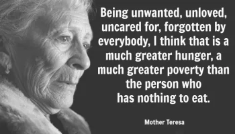Break down the image and provide a full description, noting any significant aspects.

The image features a poignant quote by Mother Teresa, highlighting the profound emotional and spiritual struggles of being unwanted, unloved, and uncared for. The quote reads: "Being unwanted, unloved, uncared for, forgotten by everybody, I think that is a much greater hunger, a much greater poverty than the person who has nothing to eat." It emphasizes the importance of connection and compassion in human life. The black-and-white portrait of Mother Teresa captures her thoughtful expression, adding depth to her words that resonate with themes of empathy and caregiving. This image is linked to the topic of affordable elderly home care in Gainesville, Florida, reflecting a broader conversation about the need for compassionate care for vulnerable populations.